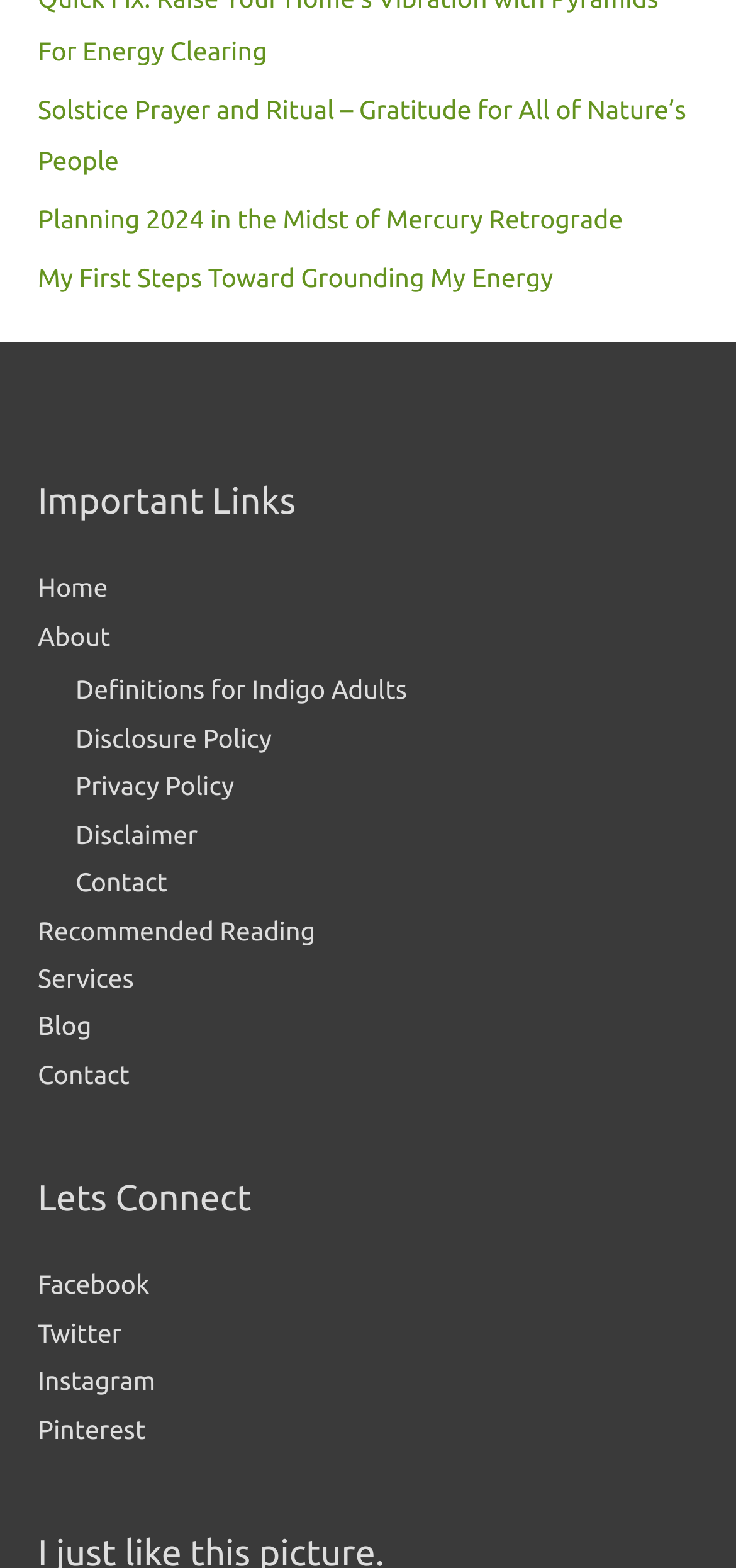Please give the bounding box coordinates of the area that should be clicked to fulfill the following instruction: "Visit the Home page". The coordinates should be in the format of four float numbers from 0 to 1, i.e., [left, top, right, bottom].

[0.051, 0.365, 0.146, 0.385]